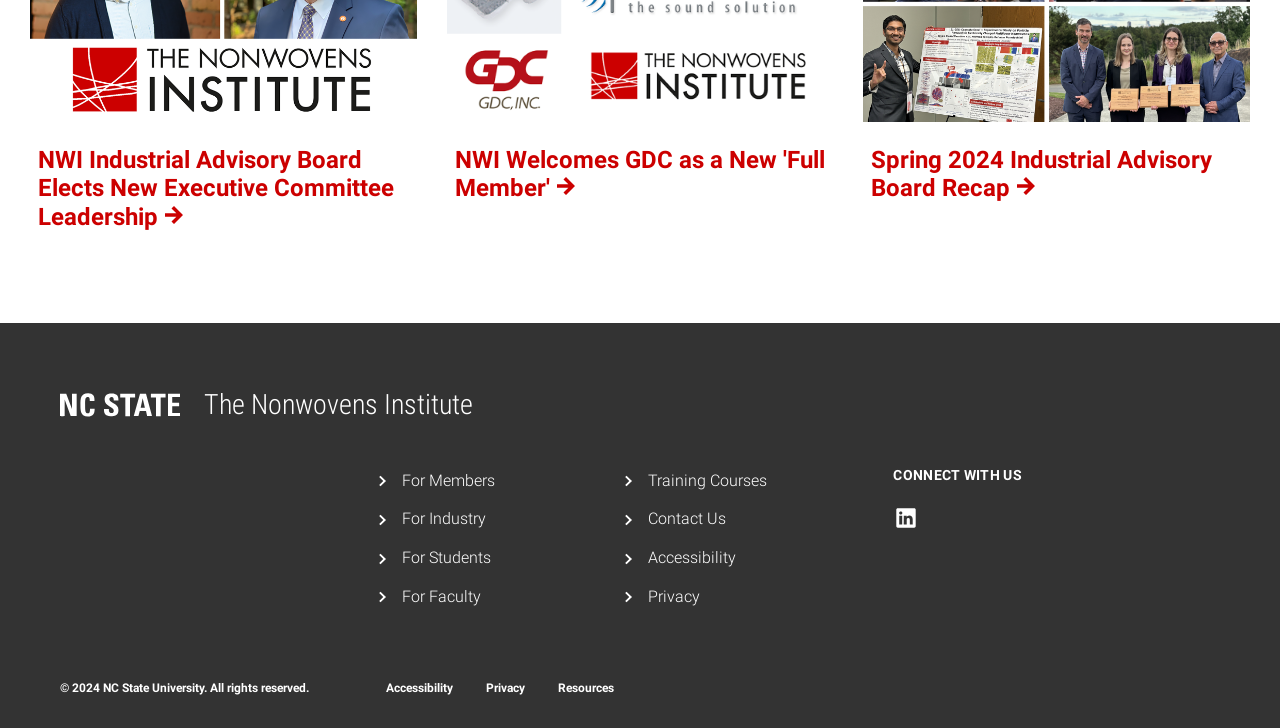Given the webpage screenshot and the description, determine the bounding box coordinates (top-left x, top-left y, bottom-right x, bottom-right y) that define the location of the UI element matching this description: The Nonwovens Institute Home

[0.047, 0.526, 0.37, 0.587]